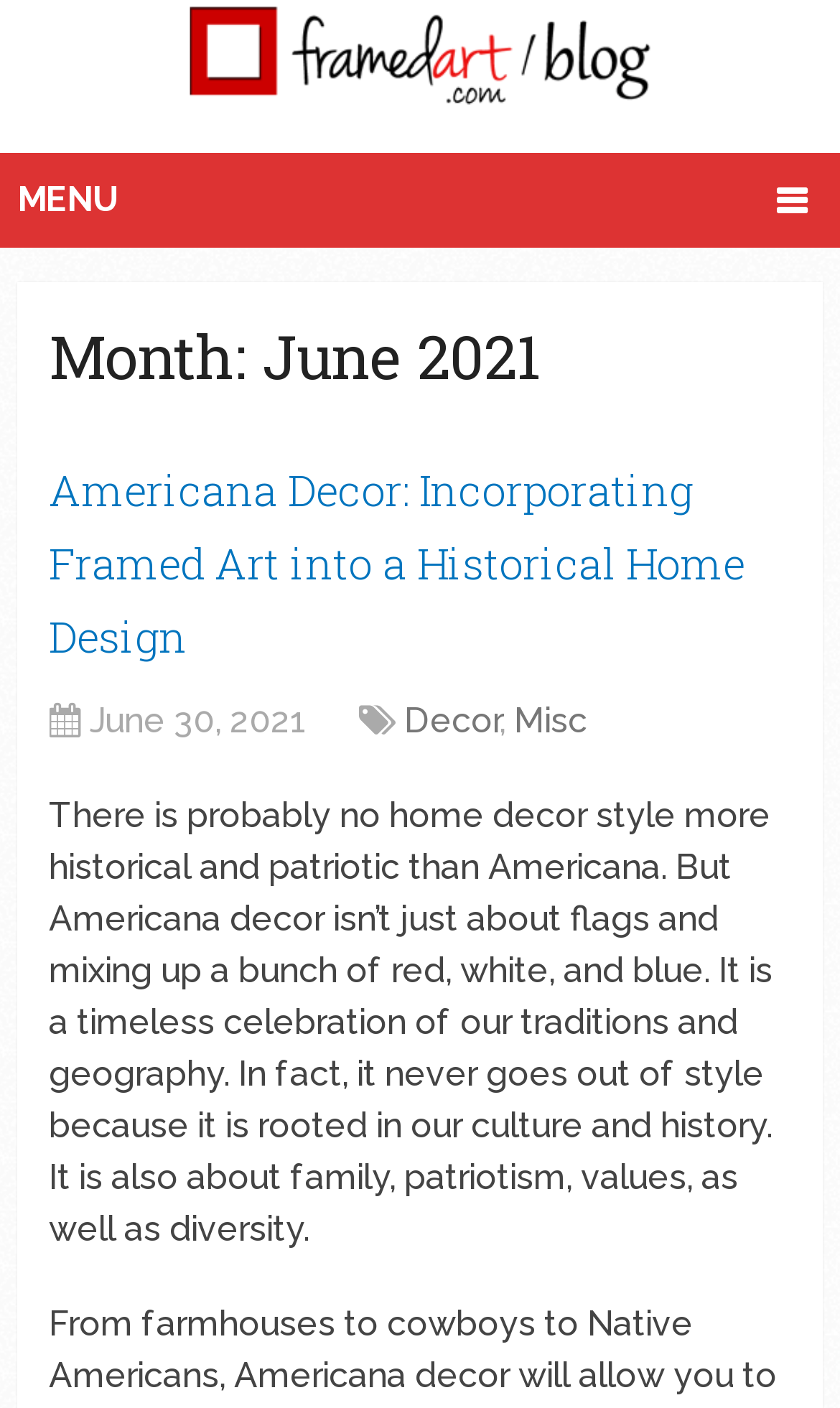Offer a meticulous description of the webpage's structure and content.

The webpage is a blog post titled "FramedArt Tour Blog" with a focus on Americana decor. At the top, there is a large heading with the blog title, accompanied by a link and an image with the same title. To the right of the heading, there is a "MENU" link with an icon.

Below the blog title, there is a smaller heading indicating the month and year of the post, "Month: June 2021". Underneath this heading, there is a section with a heading that reads "Americana Decor: Incorporating Framed Art into a Historical Home Design", which is also a link. This section includes a date, "June 30, 2021", and two category links, "Decor" and "Misc", positioned side by side.

The main content of the blog post is a paragraph of text that discusses the concept of Americana decor, describing it as a timeless celebration of American traditions and geography, rooted in culture and history. The text is positioned below the heading and category links, taking up most of the page.